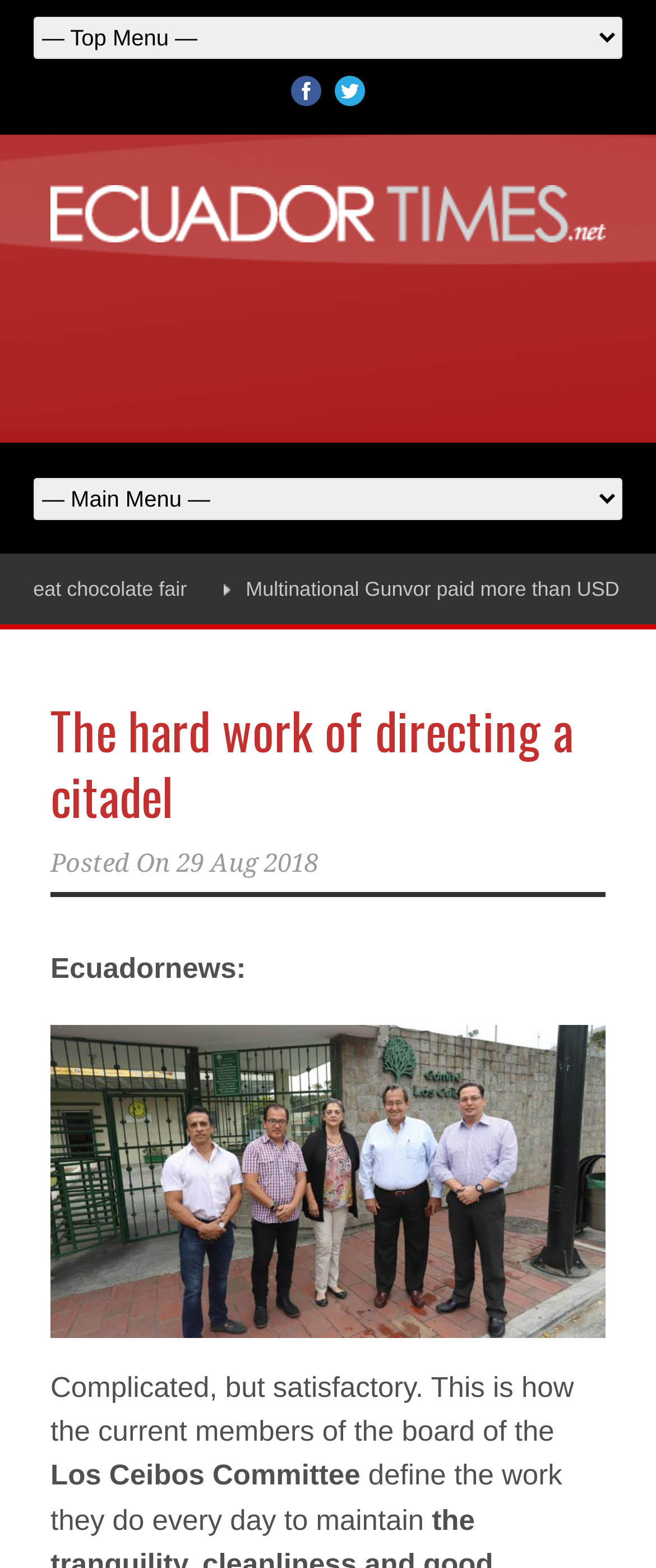Determine the bounding box coordinates of the UI element described below. Use the format (top-left x, top-left y, bottom-right x, bottom-right y) with floating point numbers between 0 and 1: aria-label="Advertisement" name="aswift_0" title="Advertisement"

[0.09, 0.187, 0.91, 0.241]